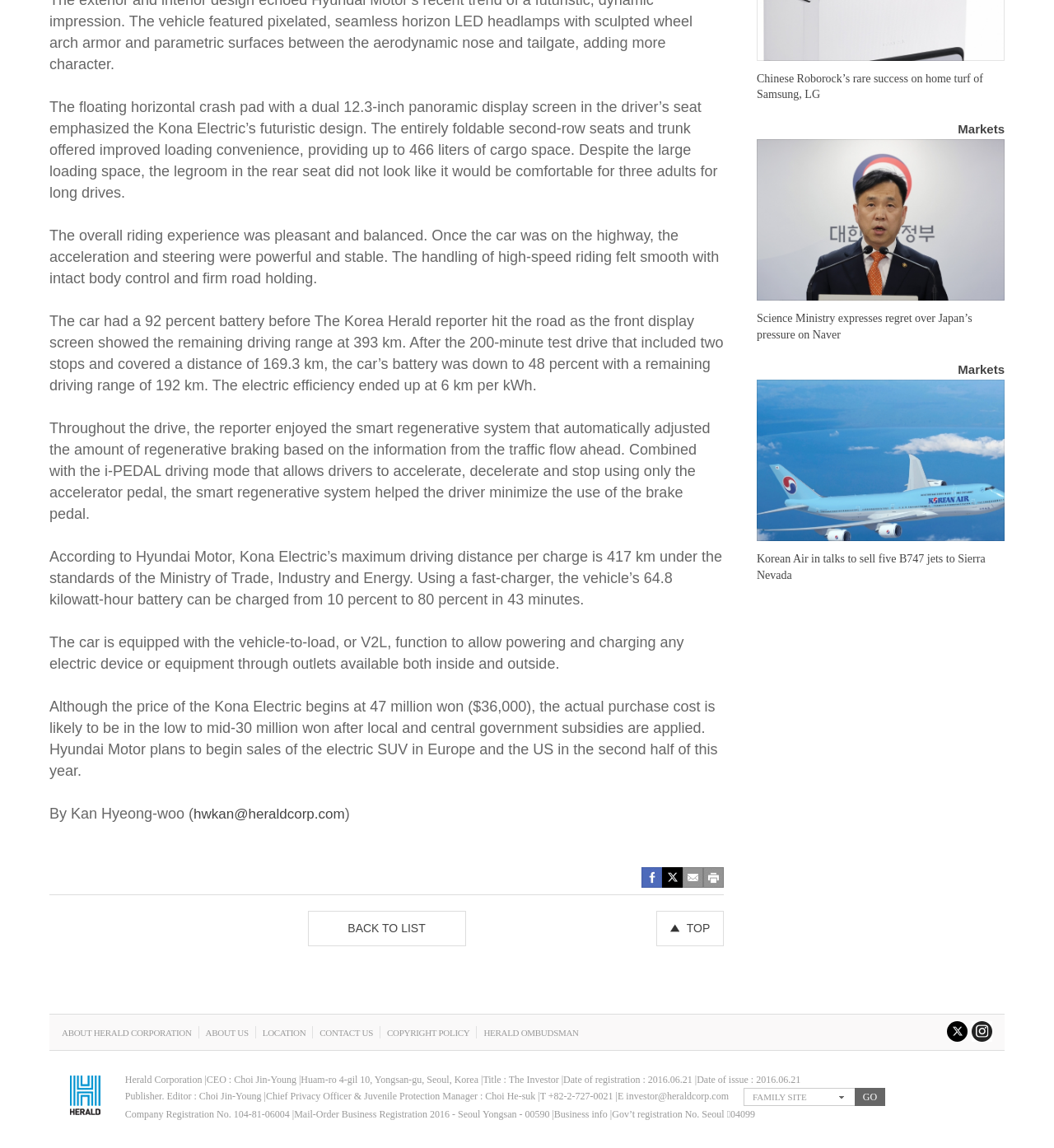Could you locate the bounding box coordinates for the section that should be clicked to accomplish this task: "Click on the 'sms' link".

[0.648, 0.757, 0.667, 0.769]